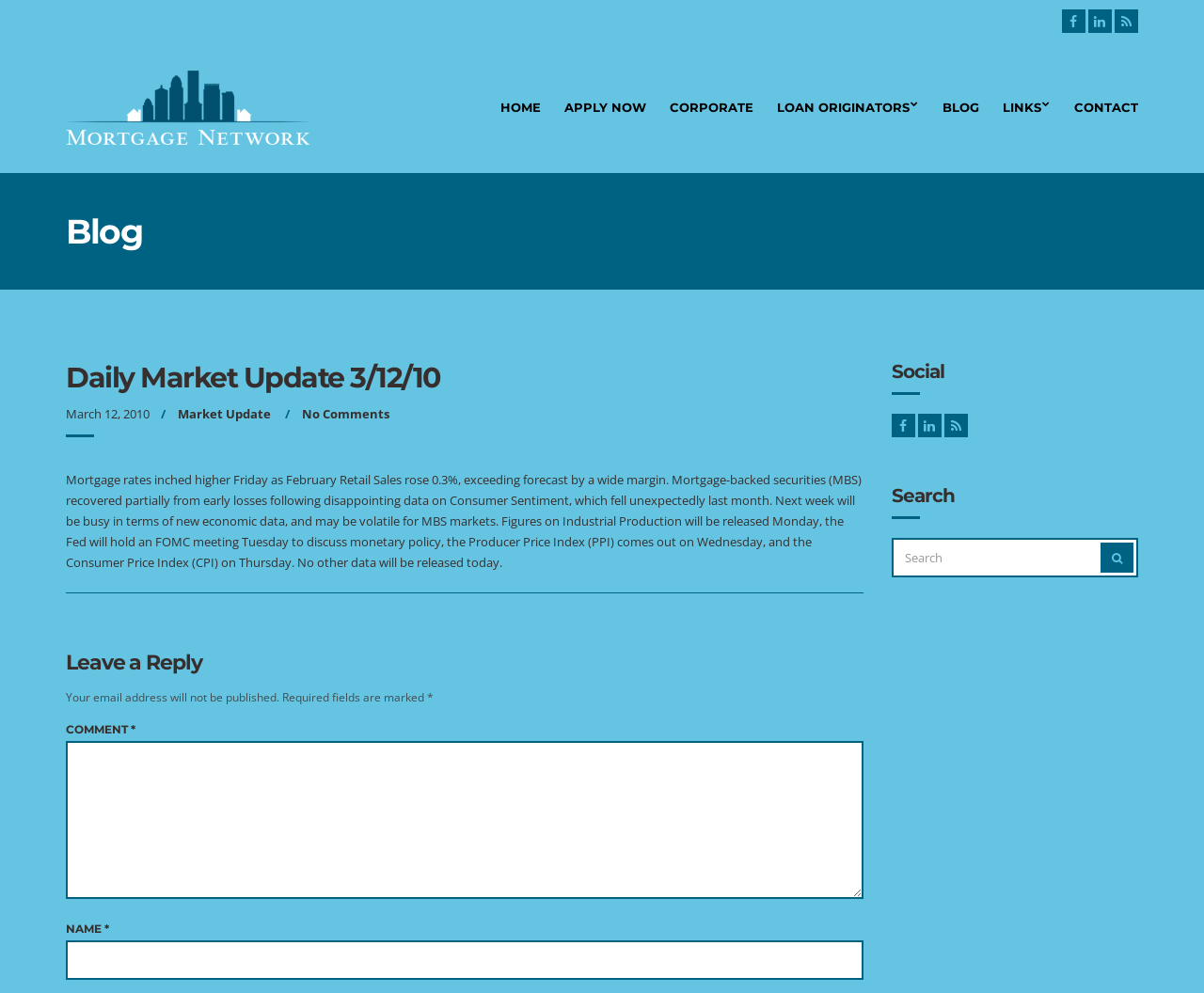Describe all the key features of the webpage in detail.

This webpage is a blog post from Mortgage Network, a locally owned full-service mortgage broker in Louisville, Kentucky. At the top, there are three social media links, followed by a logo and a navigation menu with links to "HOME", "APPLY NOW", "CORPORATE", "LOAN ORIGINATORS", "BLOG", "LINKS", and "CONTACT".

Below the navigation menu, there is a heading that reads "Blog", and underneath it, a subheading "Daily Market Update 3/12/10". The post is dated March 12, 2010, and has a link to "Market Update" and a note that there are "No Comments". The main content of the post discusses mortgage rates and economic data, including retail sales, consumer sentiment, and upcoming economic data releases.

On the right side of the page, there are two complementary sections. The top one is labeled "Social" and contains three social media links. The bottom one is labeled "Search" and has a search bar with a button to submit a search query.

At the bottom of the page, there is a section to leave a reply, with fields to enter a name, email address, and comment. There is also a note that the email address will not be published.